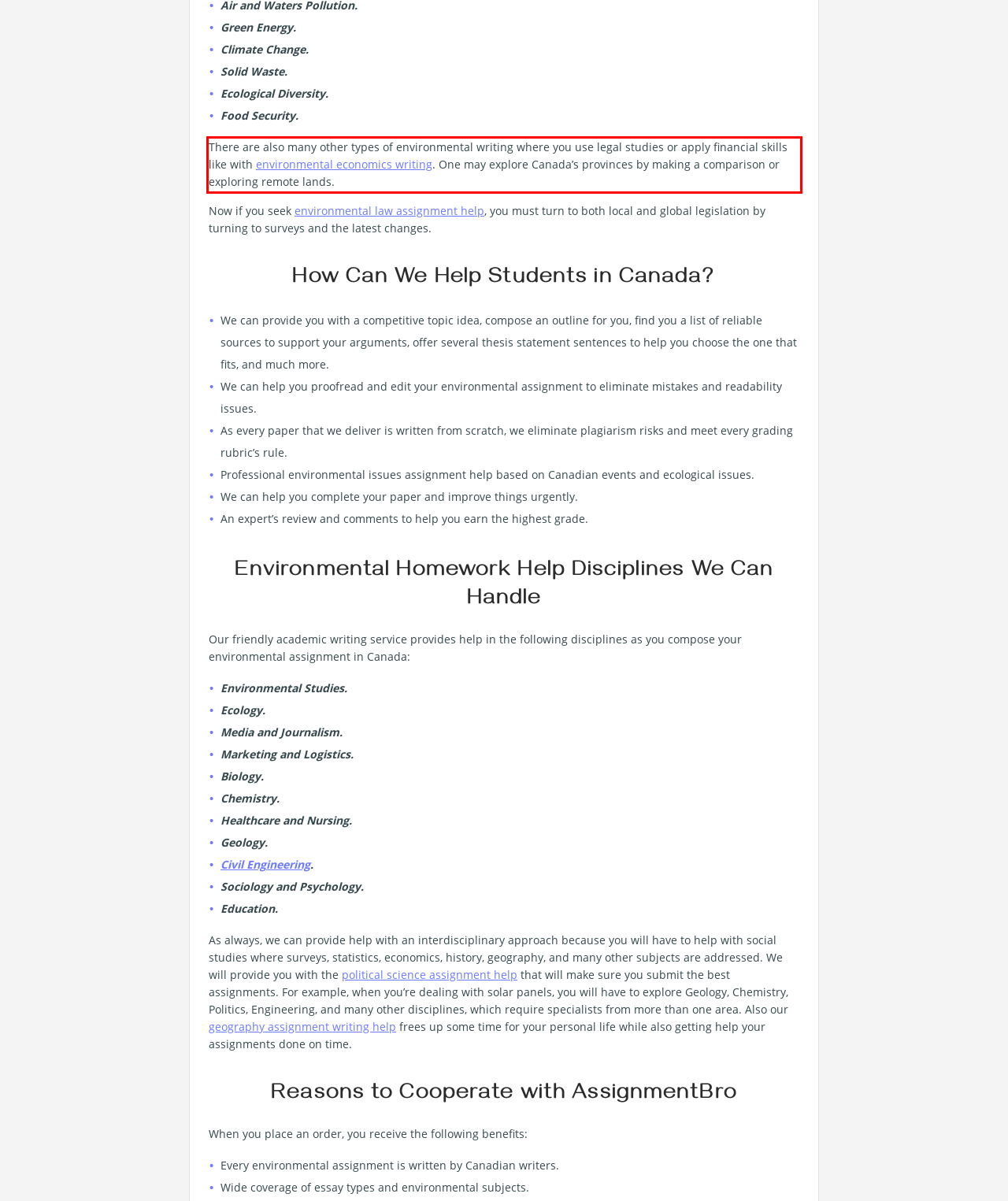View the screenshot of the webpage and identify the UI element surrounded by a red bounding box. Extract the text contained within this red bounding box.

There are also many other types of environmental writing where you use legal studies or apply financial skills like with environmental economics writing. One may explore Canada’s provinces by making a comparison or exploring remote lands.